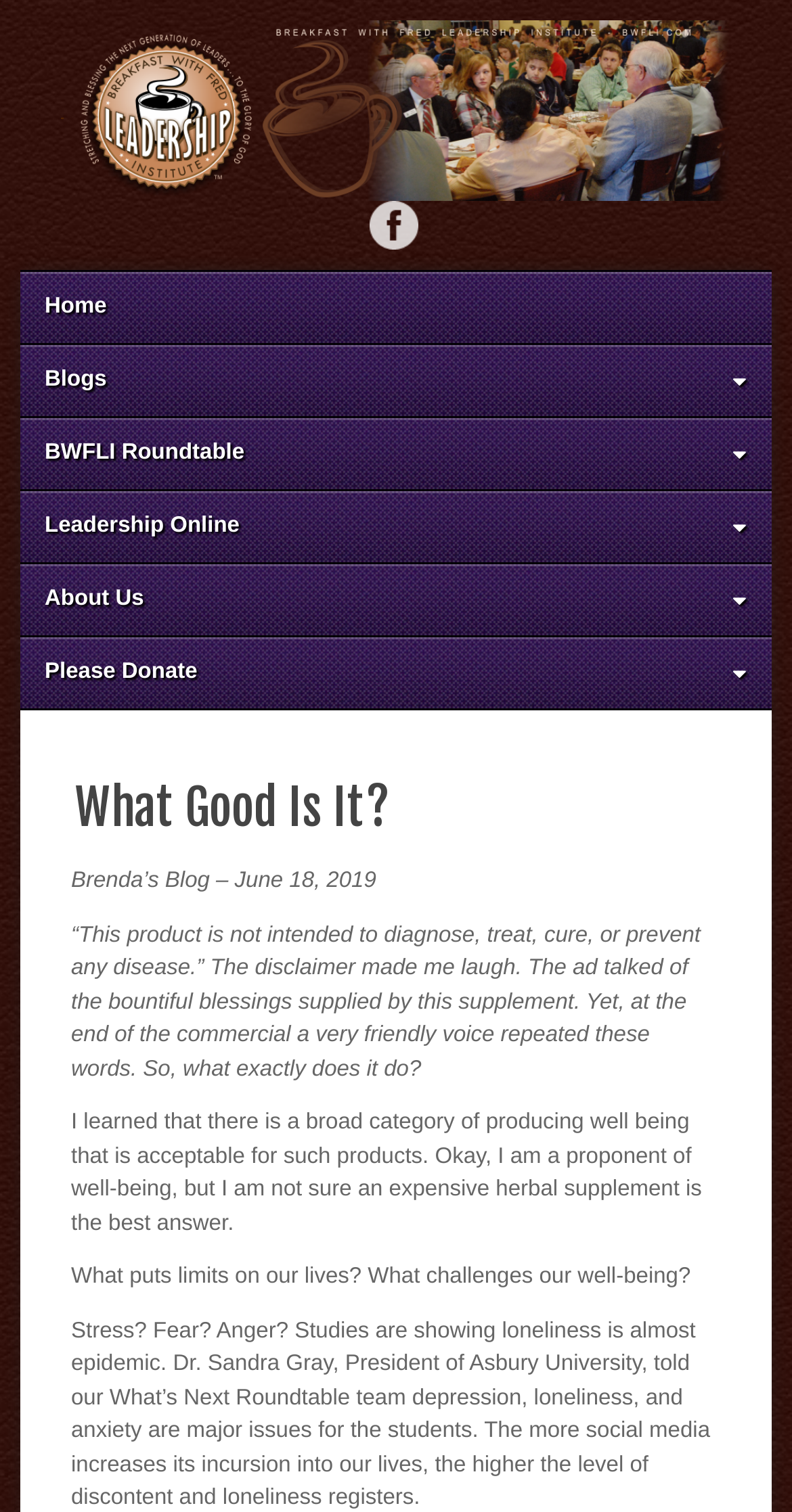Carefully examine the image and provide an in-depth answer to the question: What is the topic of the blog post?

The blog post discusses the concept of well-being, specifically in the context of herbal supplements and their effects on people's lives. The author questions the effectiveness of these supplements in promoting well-being.